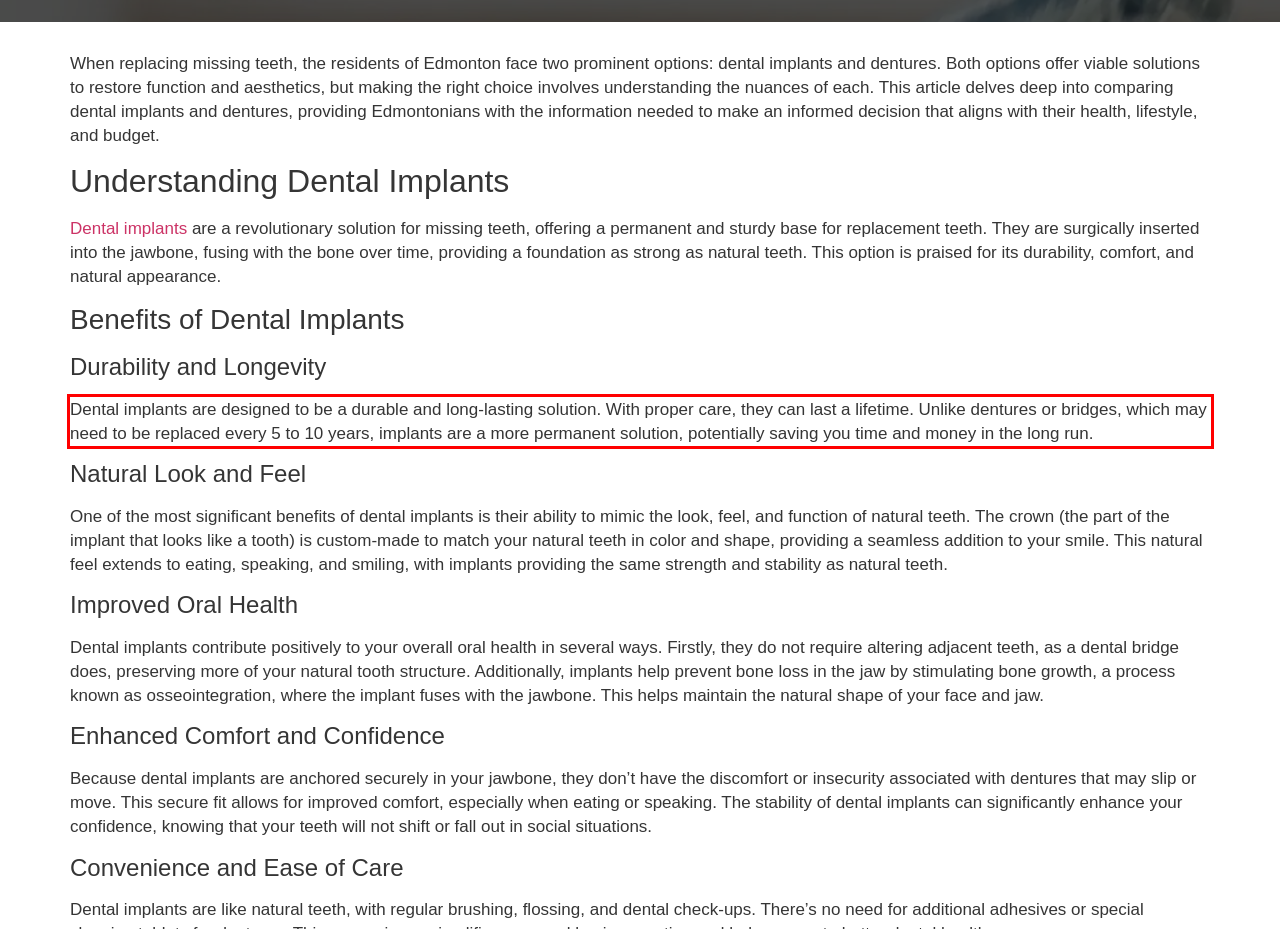You are given a webpage screenshot with a red bounding box around a UI element. Extract and generate the text inside this red bounding box.

Dental implants are designed to be a durable and long-lasting solution. With proper care, they can last a lifetime. Unlike dentures or bridges, which may need to be replaced every 5 to 10 years, implants are a more permanent solution, potentially saving you time and money in the long run.